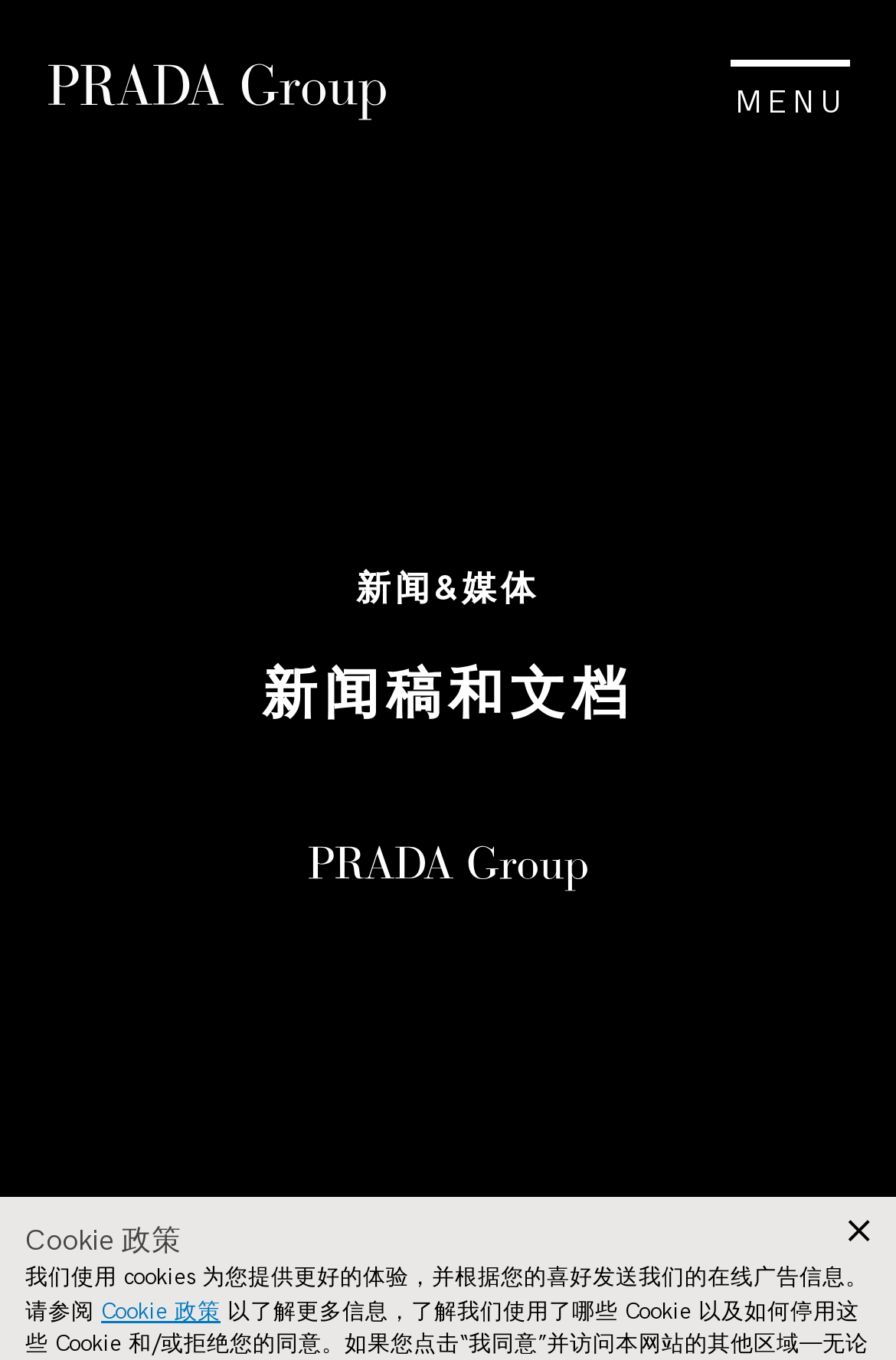How many headings are there on the webpage?
Give a single word or phrase as your answer by examining the image.

3